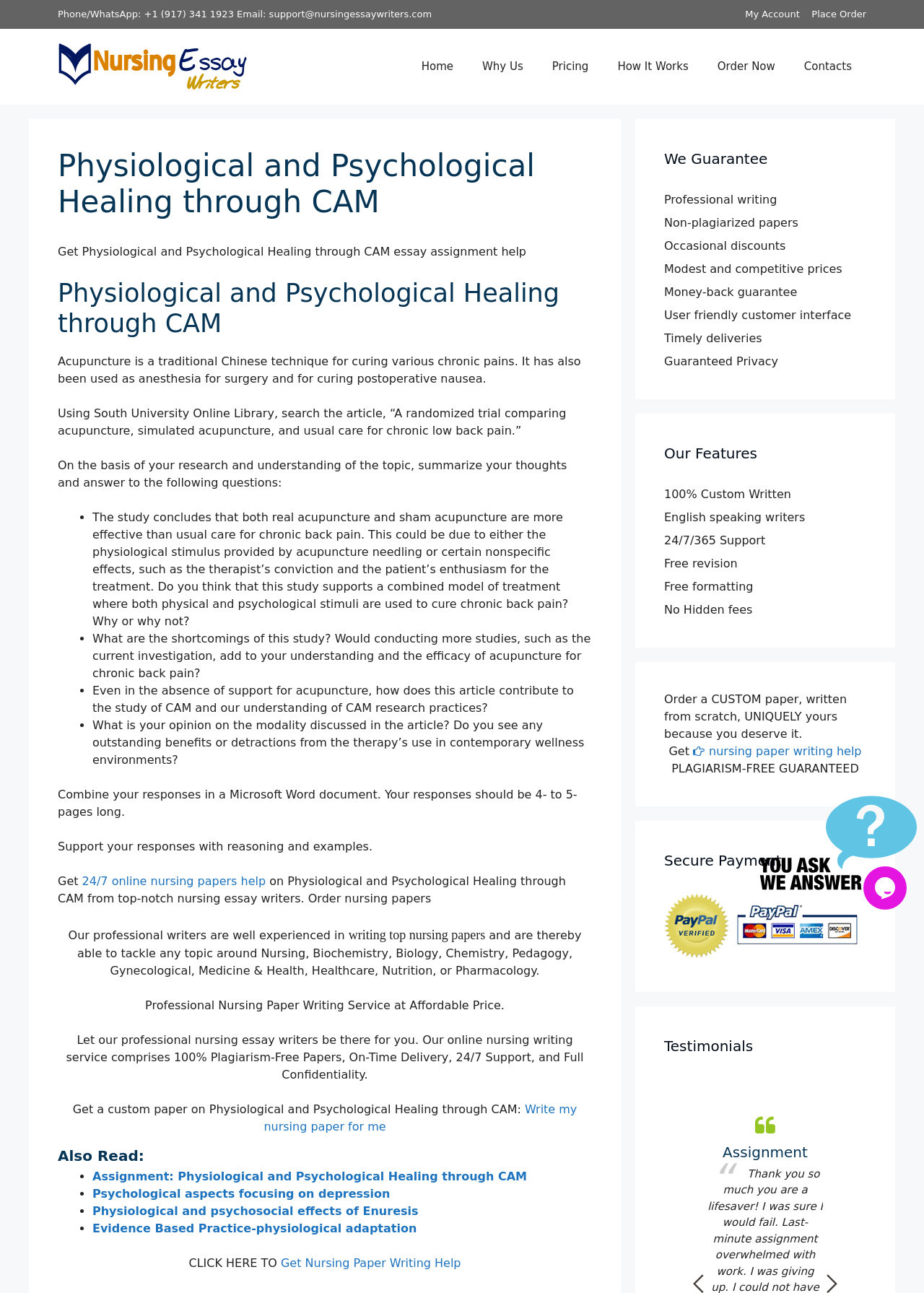Based on the element description "Evidence Based Practice-physiological adaptation", predict the bounding box coordinates of the UI element.

[0.1, 0.945, 0.451, 0.955]